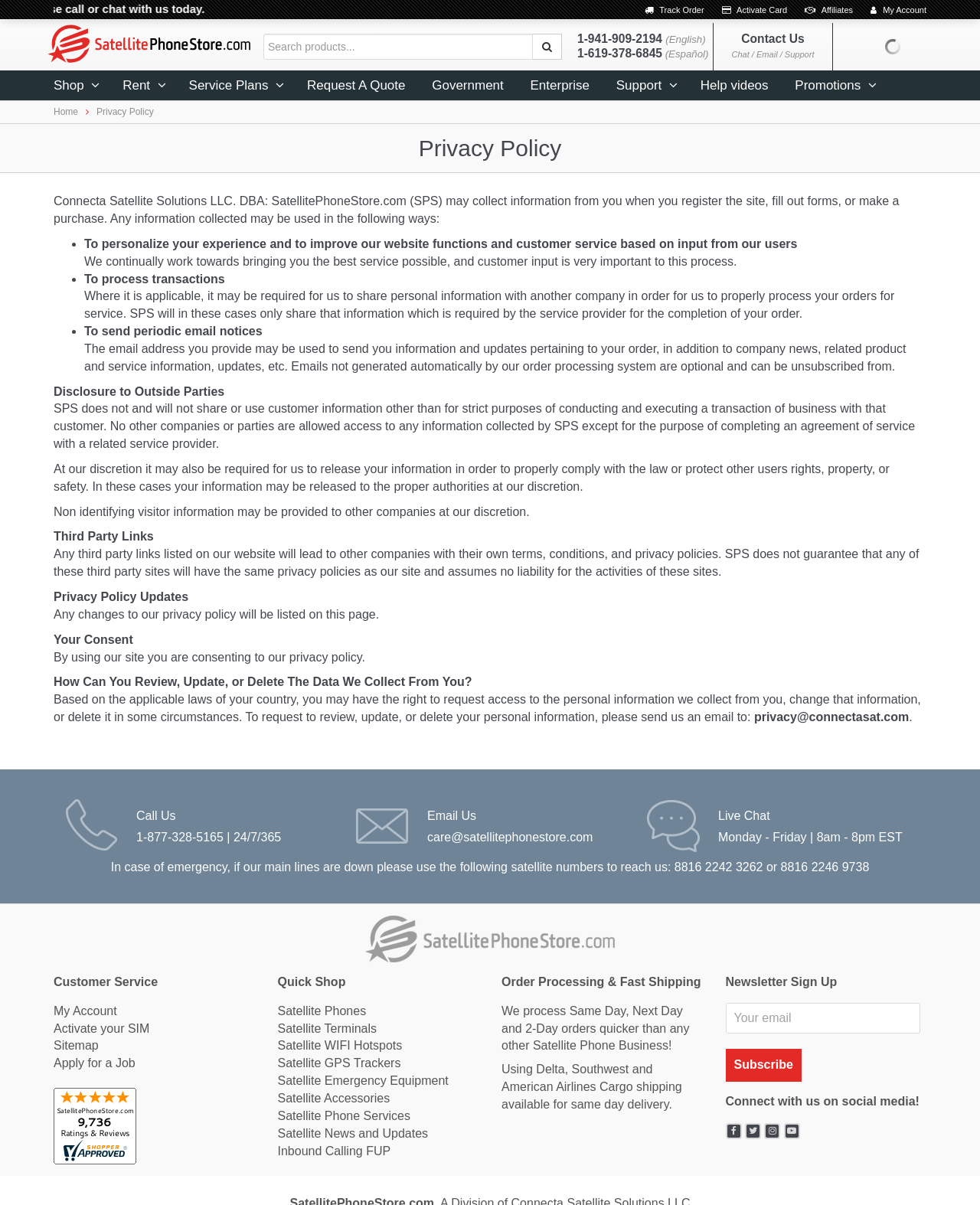Please determine the bounding box coordinates of the element to click on in order to accomplish the following task: "Contact Us". Ensure the coordinates are four float numbers ranging from 0 to 1, i.e., [left, top, right, bottom].

[0.757, 0.027, 0.821, 0.037]